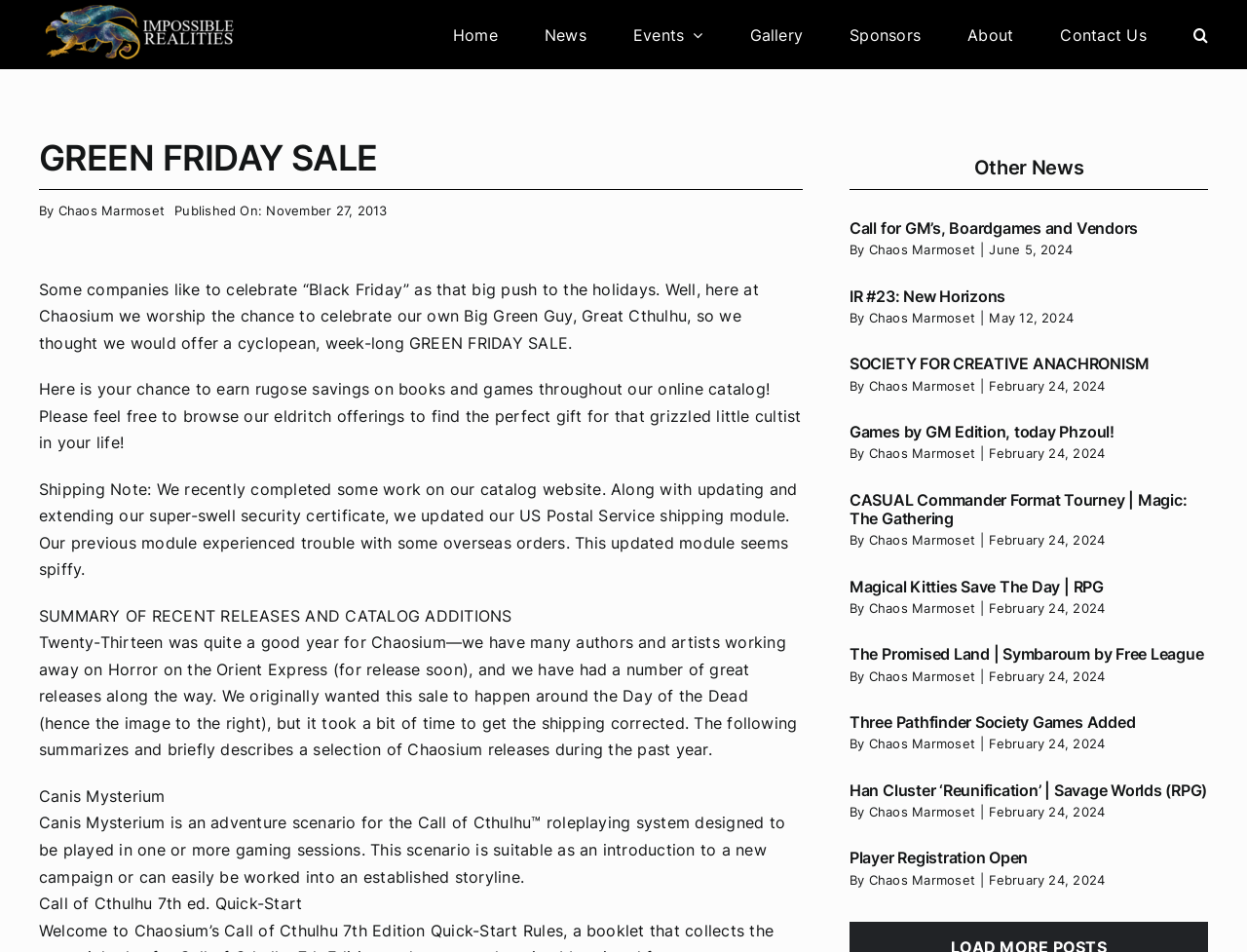Using the element description: "Three Pathfinder Society Games Added", determine the bounding box coordinates. The coordinates should be in the format [left, top, right, bottom], with values between 0 and 1.

[0.681, 0.748, 0.91, 0.769]